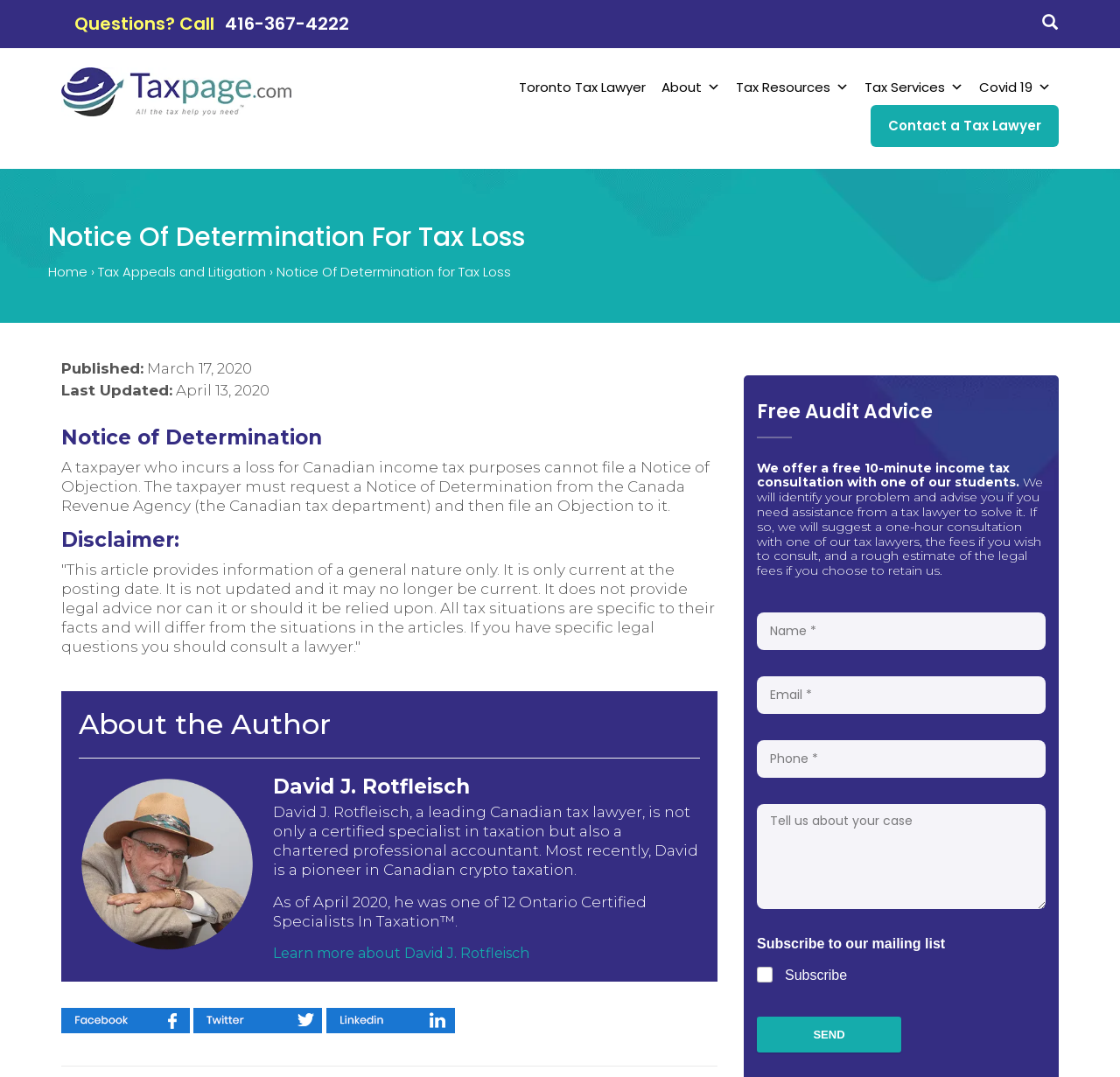Provide the bounding box coordinates of the HTML element described by the text: "Lab & Rankings".

None